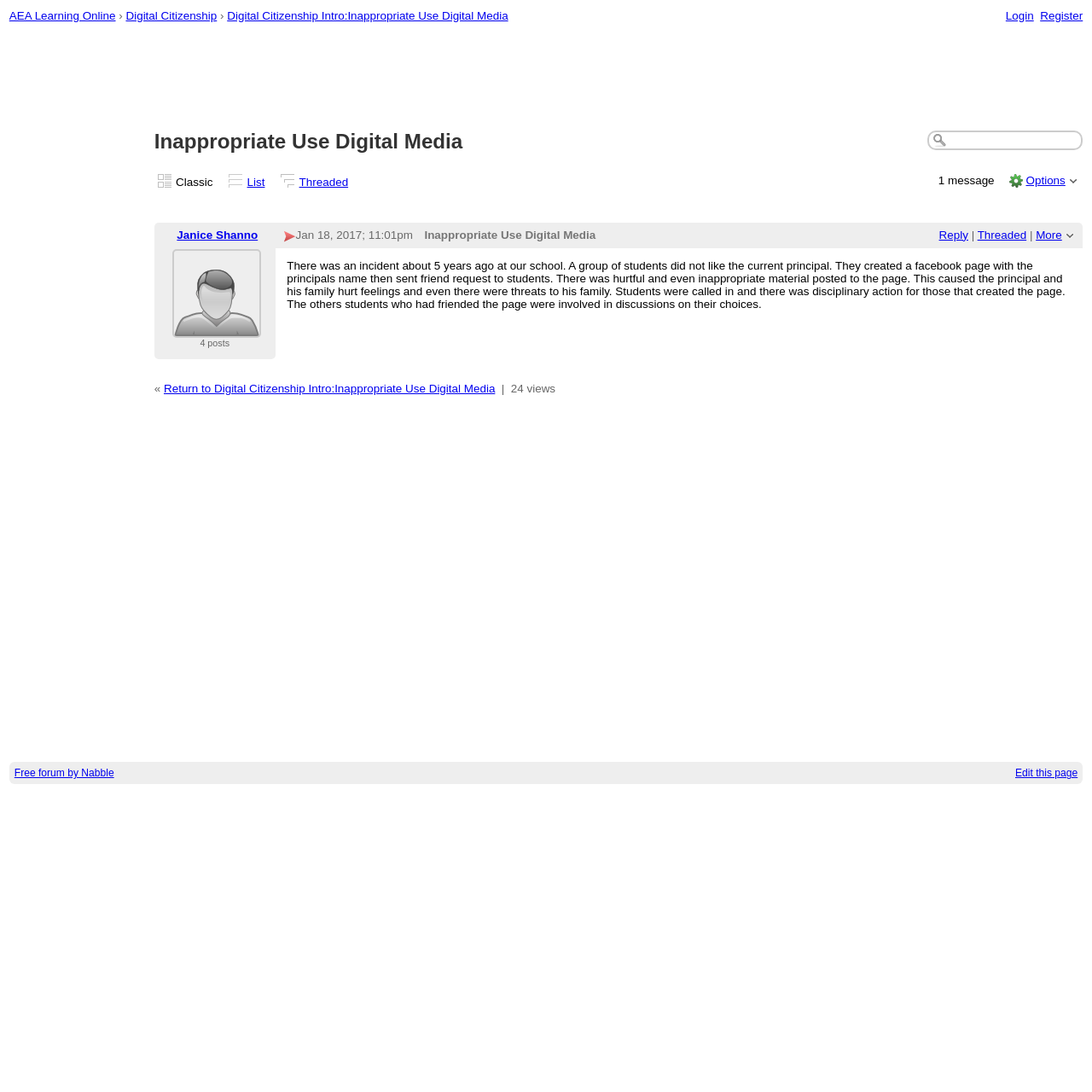Bounding box coordinates are given in the format (top-left x, top-left y, bottom-right x, bottom-right y). All values should be floating point numbers between 0 and 1. Provide the bounding box coordinate for the UI element described as: Free forum by Nabble

[0.013, 0.703, 0.104, 0.713]